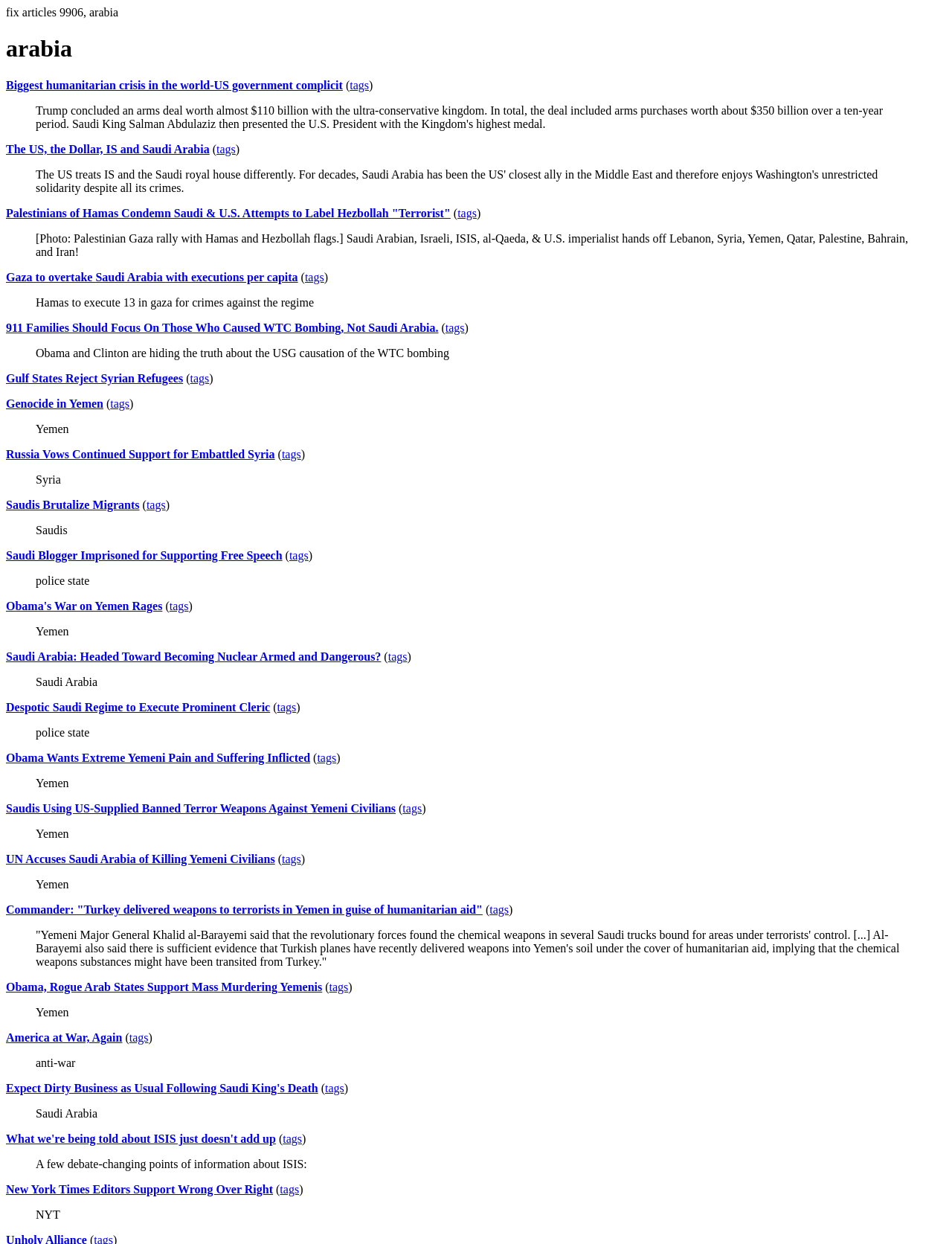Identify the bounding box for the described UI element: "tags".

[0.296, 0.36, 0.316, 0.37]